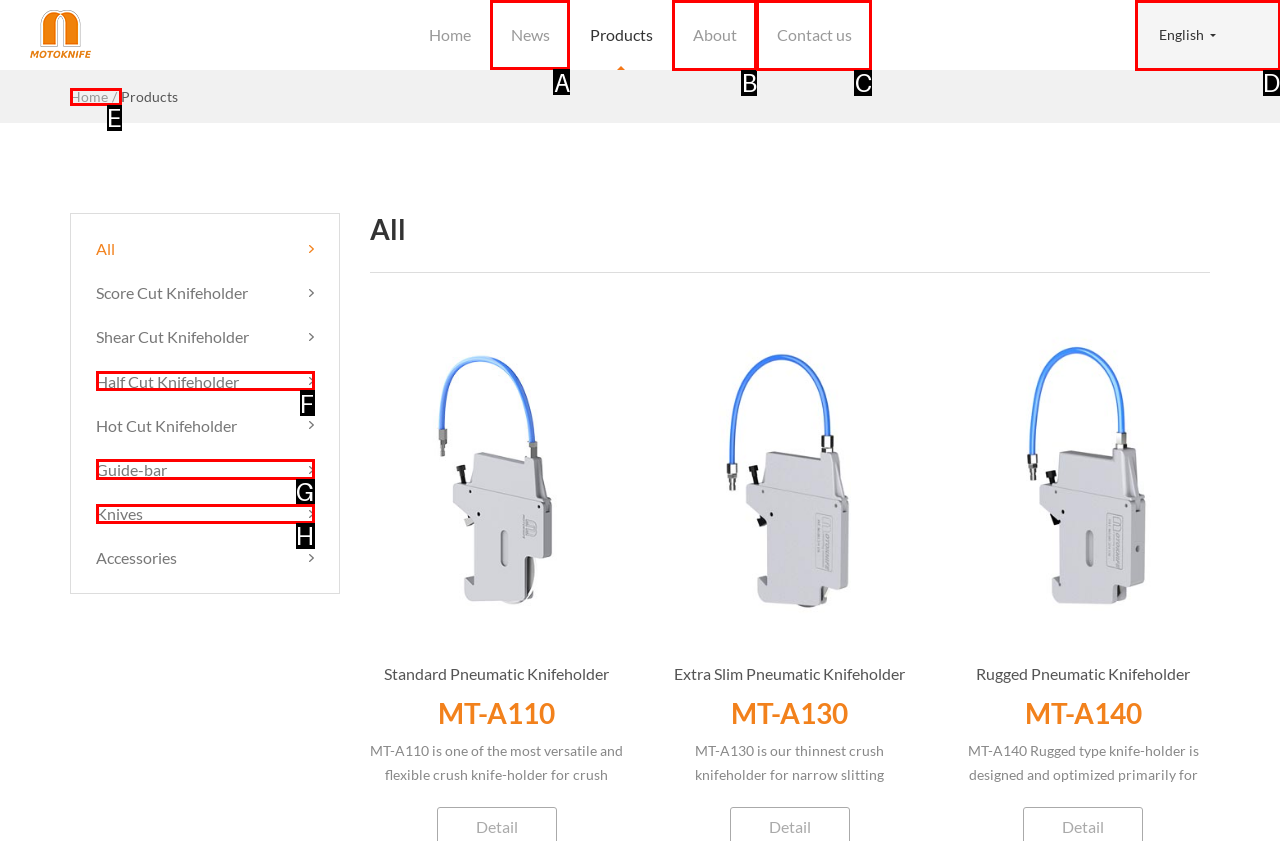Indicate the letter of the UI element that should be clicked to accomplish the task: Go to the About US page. Answer with the letter only.

None